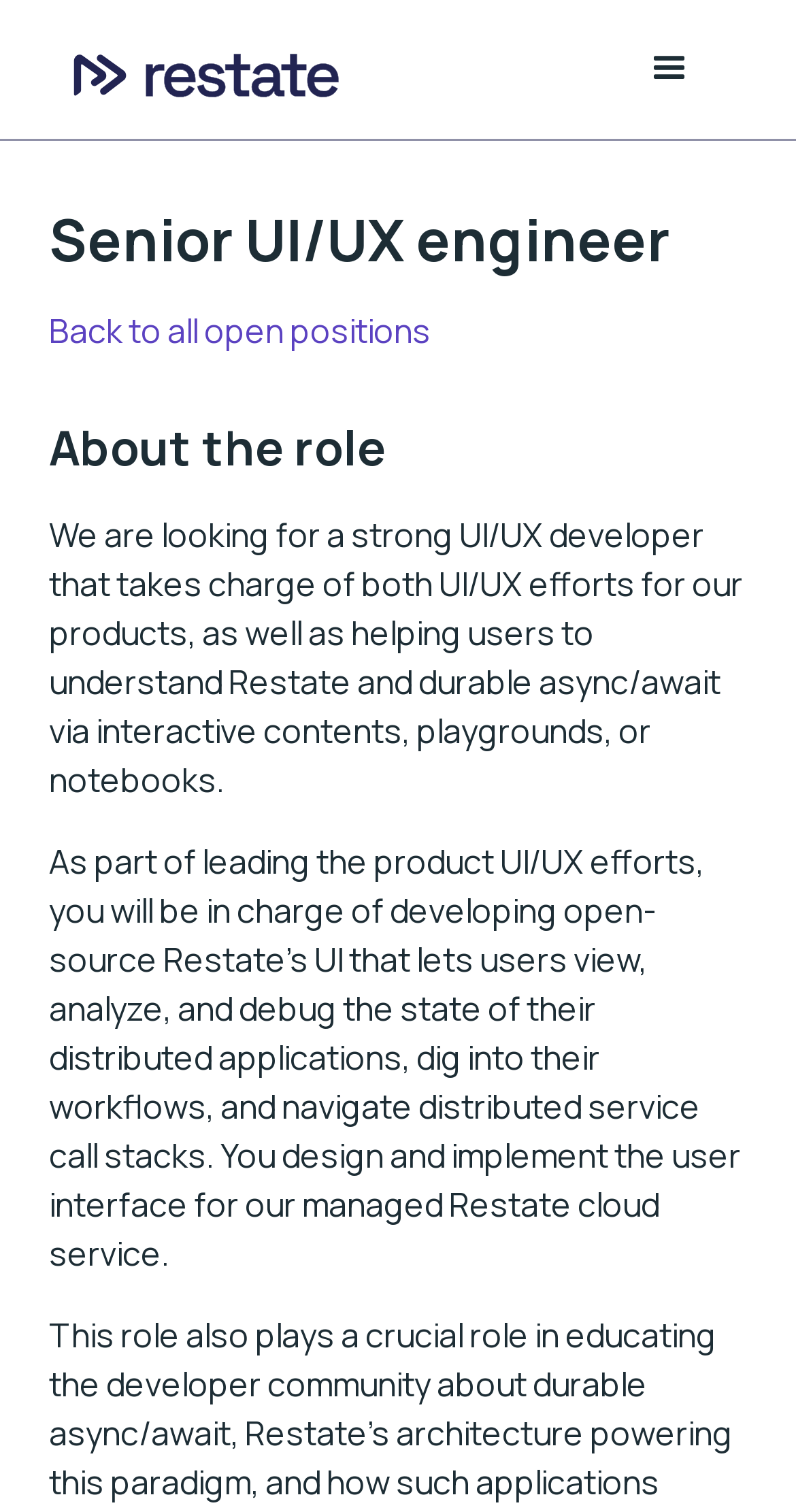What is the navigation menu for?
Based on the image, respond with a single word or phrase.

Main navigation